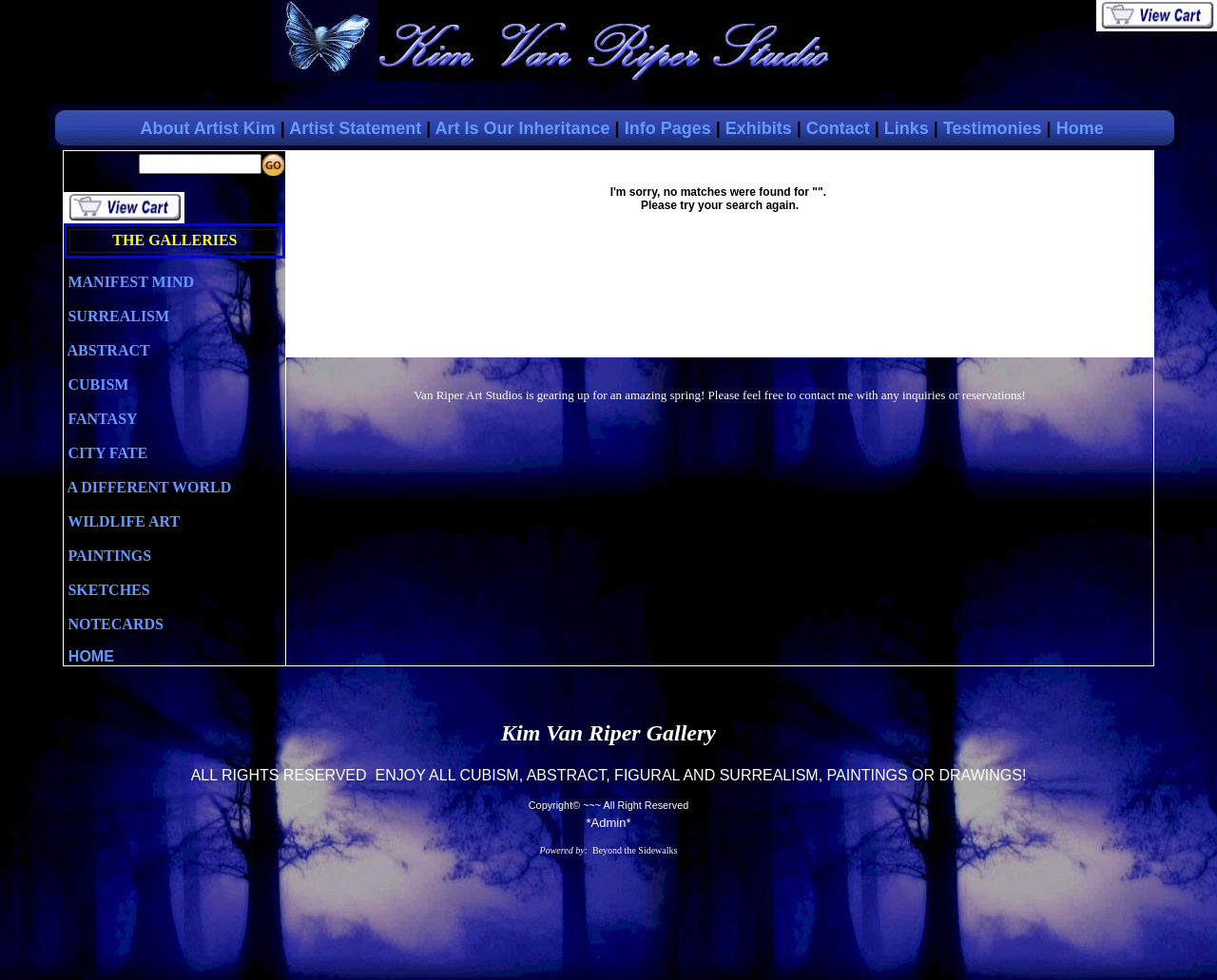What types of paintings are available in the gallery?
We need a detailed and meticulous answer to the question.

The webpage has a section with links to different types of paintings, including Cubism, Abstract, Surrealism, Fantasy, City Fate, and Wildlife Art, suggesting that these types of paintings are available in the gallery.